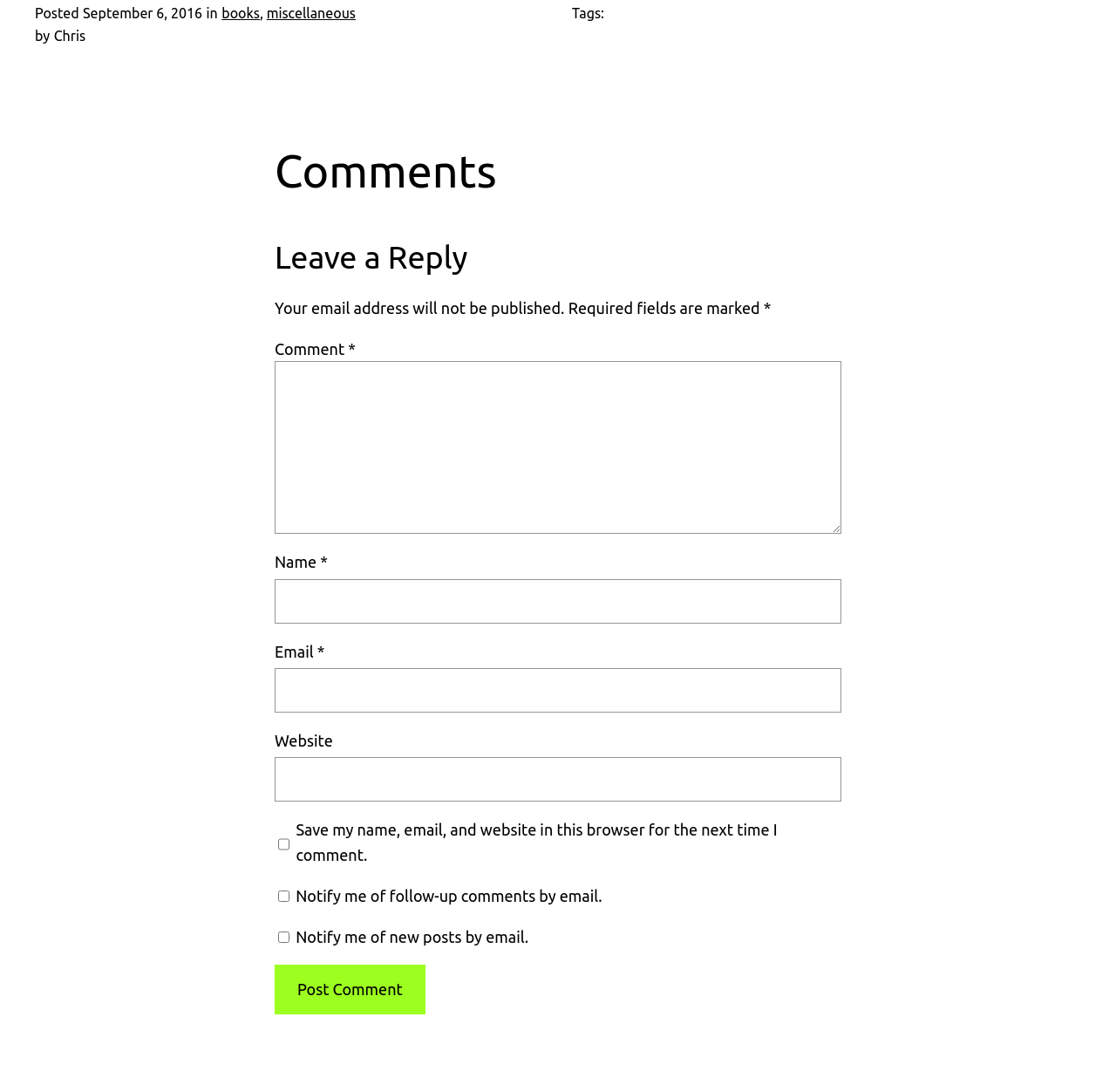What is the date of the post?
Please answer the question with a detailed and comprehensive explanation.

I found the date of the post by looking at the text 'Posted' followed by a time element, and then a static text element with the date 'September 6, 2016'.